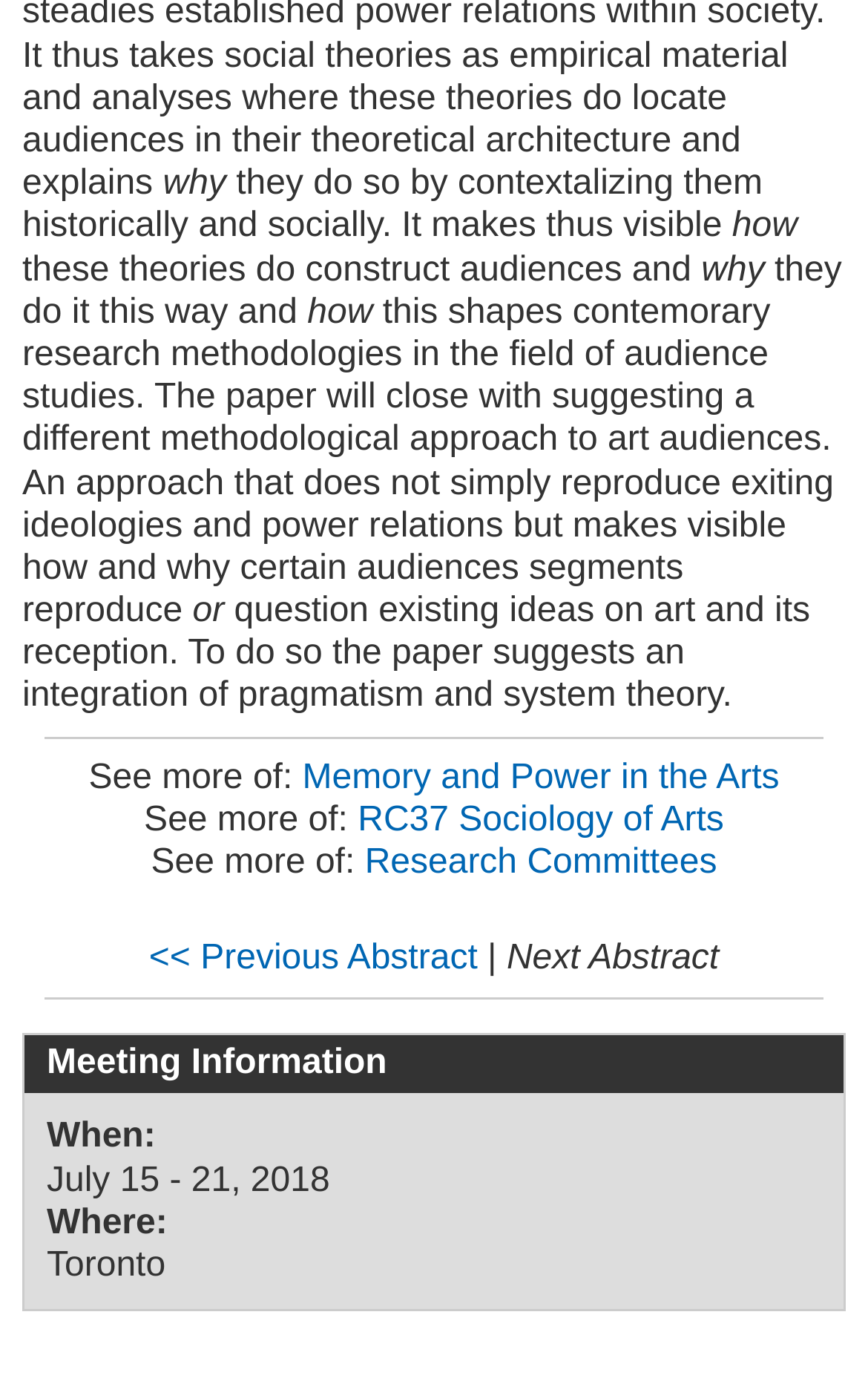What is the name of the research committee?
Answer the question with a detailed explanation, including all necessary information.

The link 'RC37 Sociology of Arts' suggests that it is a research committee, and it is mentioned alongside other links such as 'Memory and Power in the Arts' and 'Research Committees'.